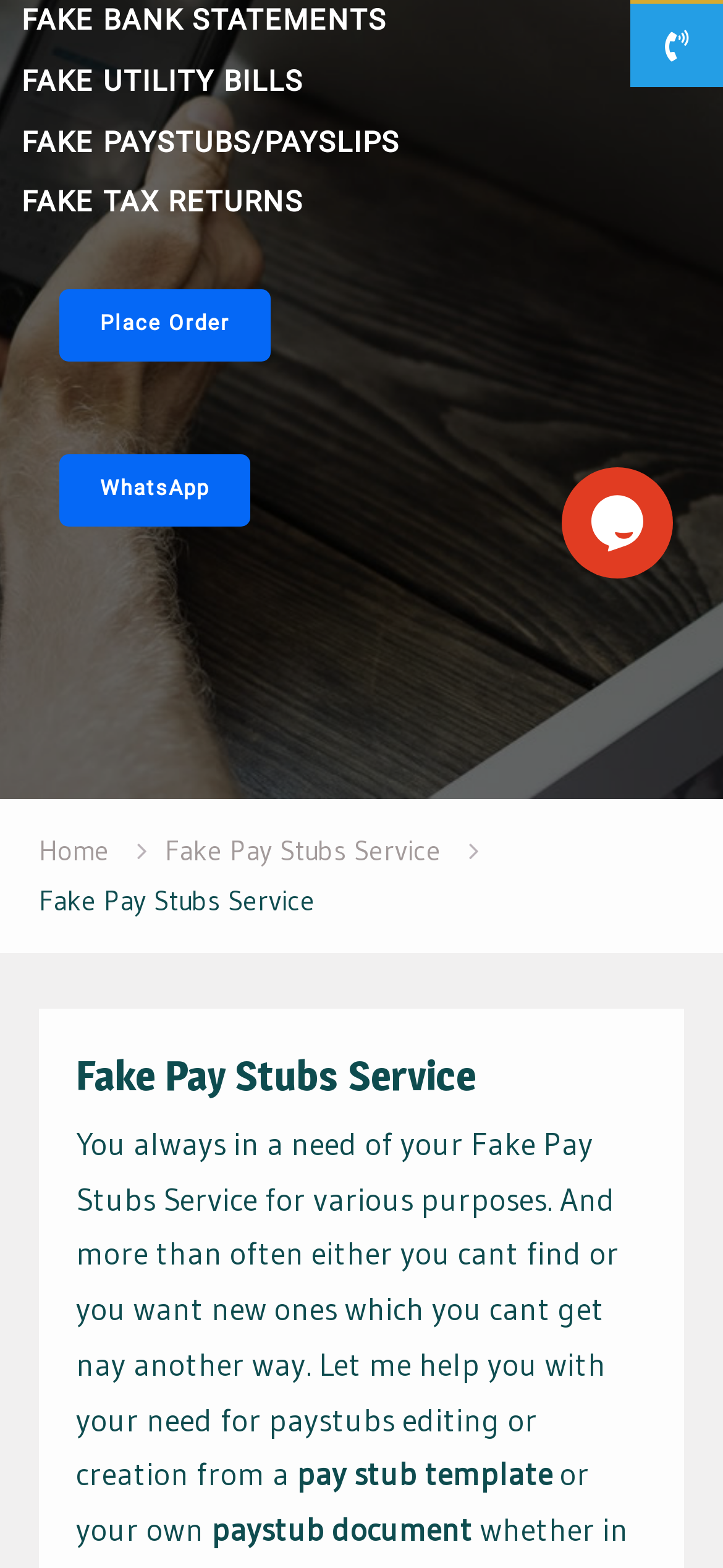Given the element description Fake Paystubs/payslips, predict the bounding box coordinates for the UI element in the webpage screenshot. The format should be (top-left x, top-left y, bottom-right x, bottom-right y), and the values should be between 0 and 1.

[0.029, 0.077, 0.973, 0.104]